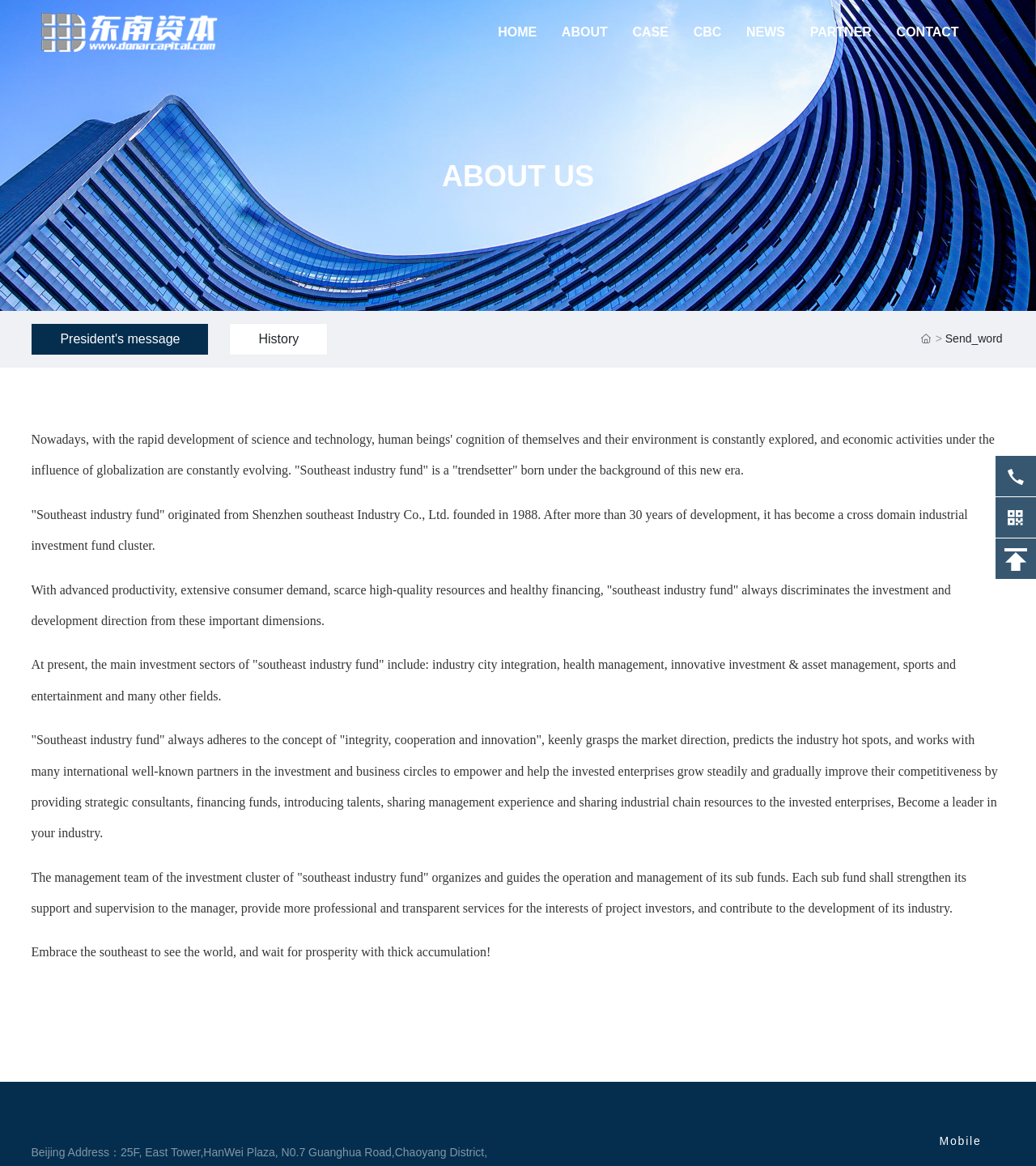Explain in detail what is displayed on the webpage.

The webpage is about Southeast Capital, a cross-domain industrial investment fund cluster. At the top left, there is a link "东南资本" (Southeast Capital) accompanied by an image with the same name. Below this, there is a navigation menu with links to "HOME", "ABOUT", "CASE", "CBC", "NEWS", "PARTNER", and "CONTACT".

On the left side, there is a prominent section with a heading "ABOUT US" and an image below it. This section contains links to "President's message", "History", and another link with no text. Below this section, there is a static text area that describes the background and development of Southeast Capital, including its origin, growth, and investment directions.

The main content area is divided into several paragraphs that introduce the investment philosophy, main sectors, and management team of Southeast Capital. The text explains the company's concept, market direction, and services provided to invested enterprises.

At the bottom of the page, there are several images, including "云多宝" (Cloud Treasure) and "二维码" (QR Code), as well as a static text "Mobile" and three small images.